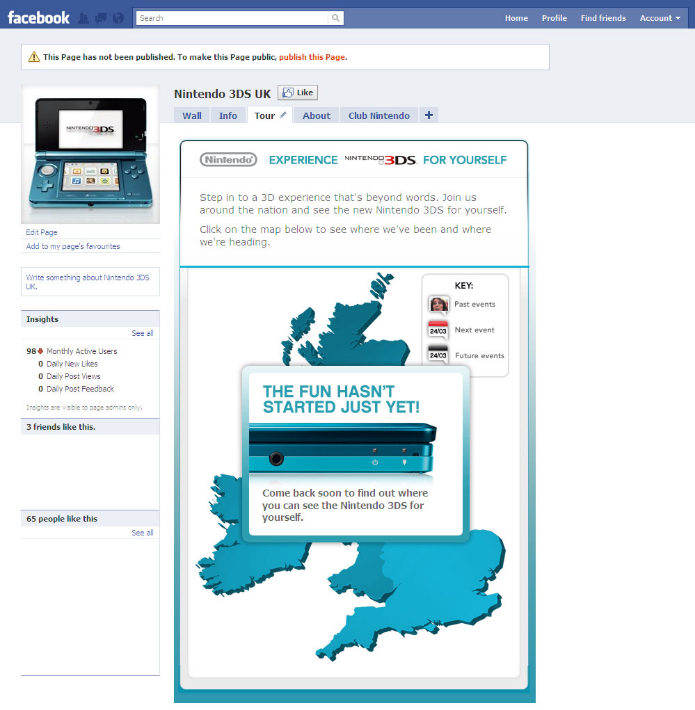Capture every detail in the image and describe it fully.

This image features a promotional layout for the Nintendo 3DS displayed on a Facebook page dedicated to the UK market. At the forefront, an aqua blue Nintendo 3DS device is prominently showcased, inviting viewers to engage with its features. In the background, a map of the UK highlights various locations where promotional events are or will be held, marked with icons and a key indicating past, present, and future events. The text overlay reads, “THE FUN HASN’T STARTED JUST YET!” encouraging users to stay tuned for information on upcoming opportunities to experience the Nintendo 3DS firsthand. This visual representation emphasizes interactivity and excitement around the product launch.